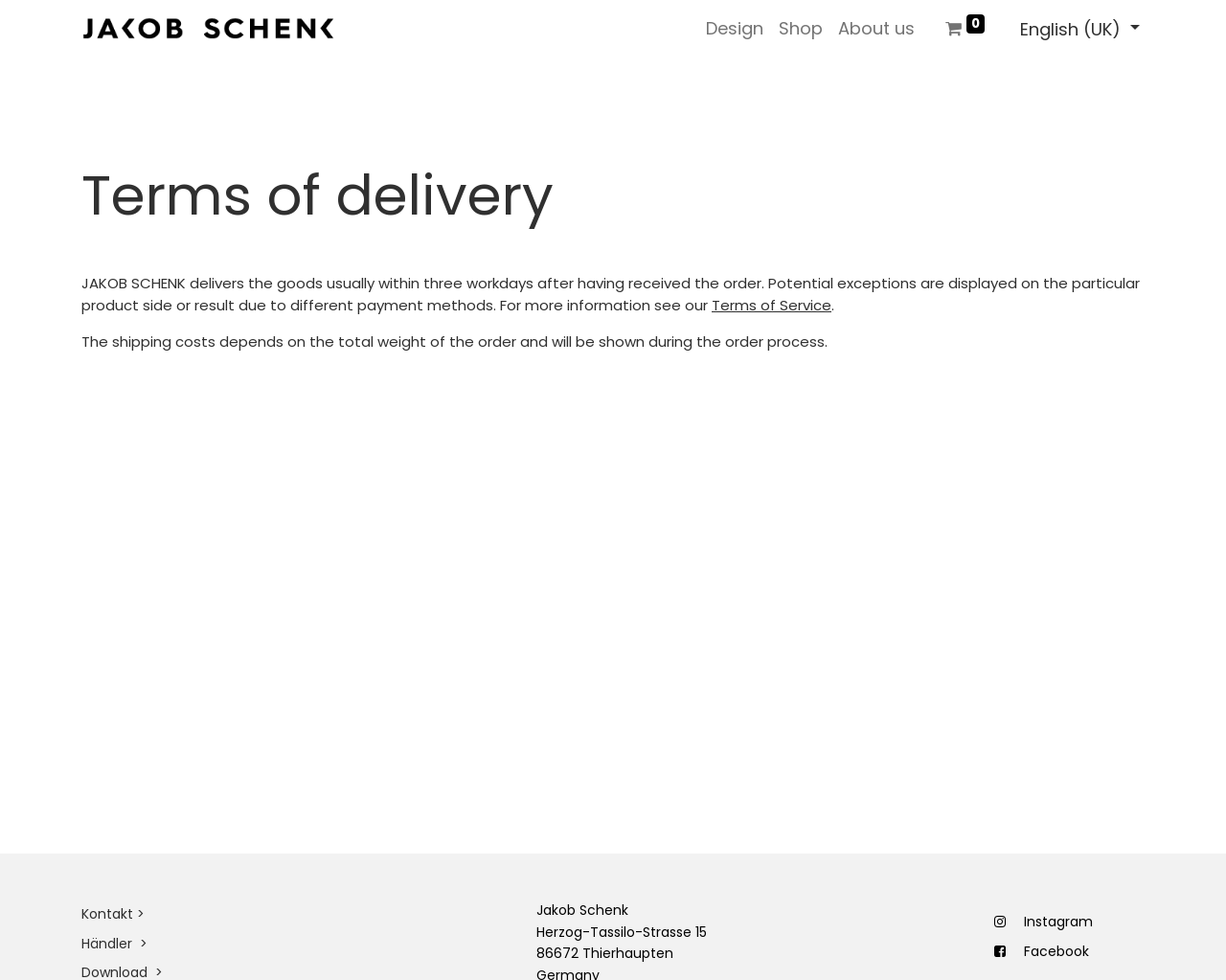What is the purpose of the webpage?
Answer the question with a detailed explanation, including all necessary information.

The webpage appears to provide information about shipping, as indicated by the headings 'Terms of delivery' and 'The shipping costs depends on the total weight of the order and will be shown during the order process'.